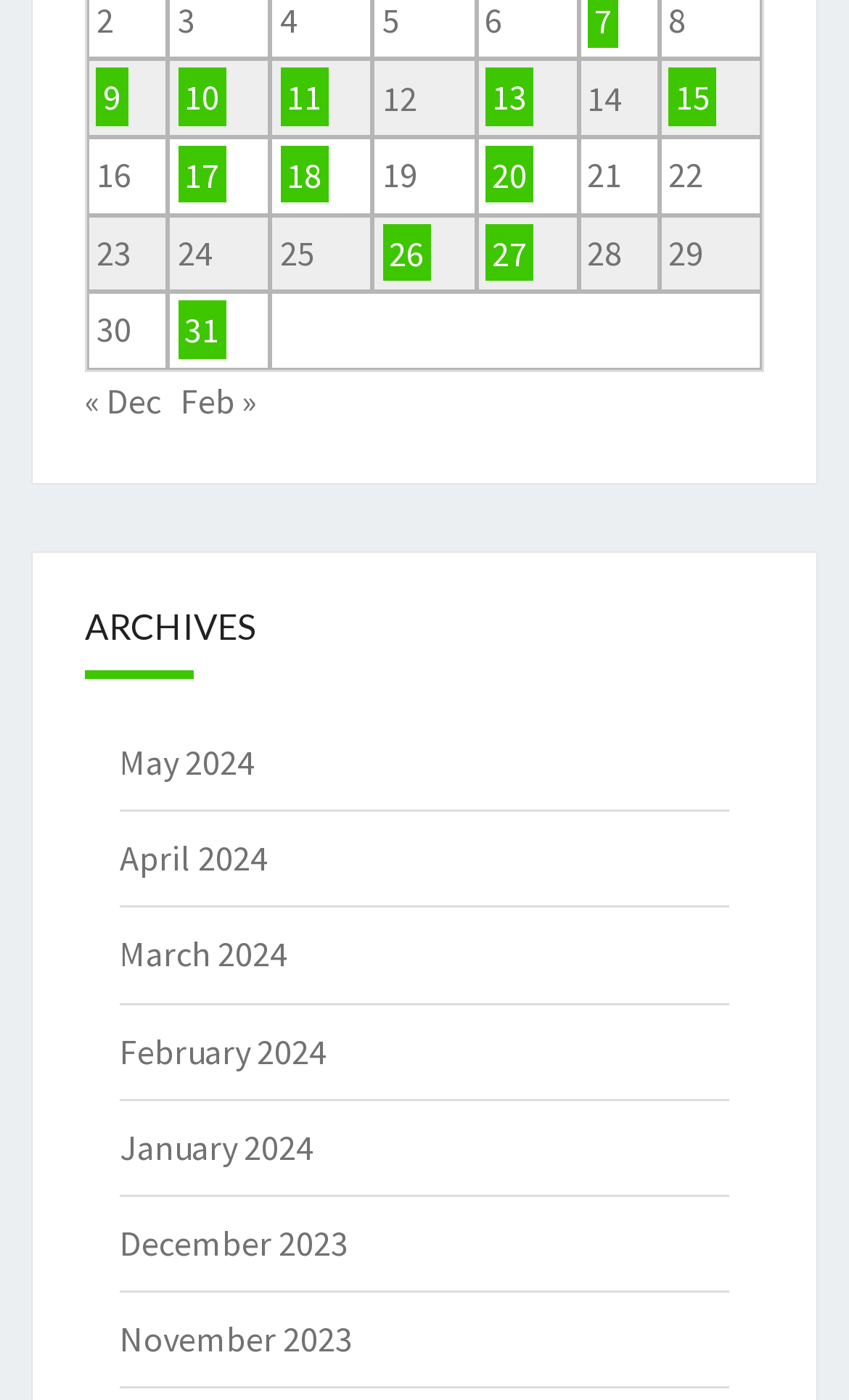What is the previous month?
Please give a detailed and elaborate answer to the question.

I looked at the navigation section and found the link '« Dec', which indicates the previous month.